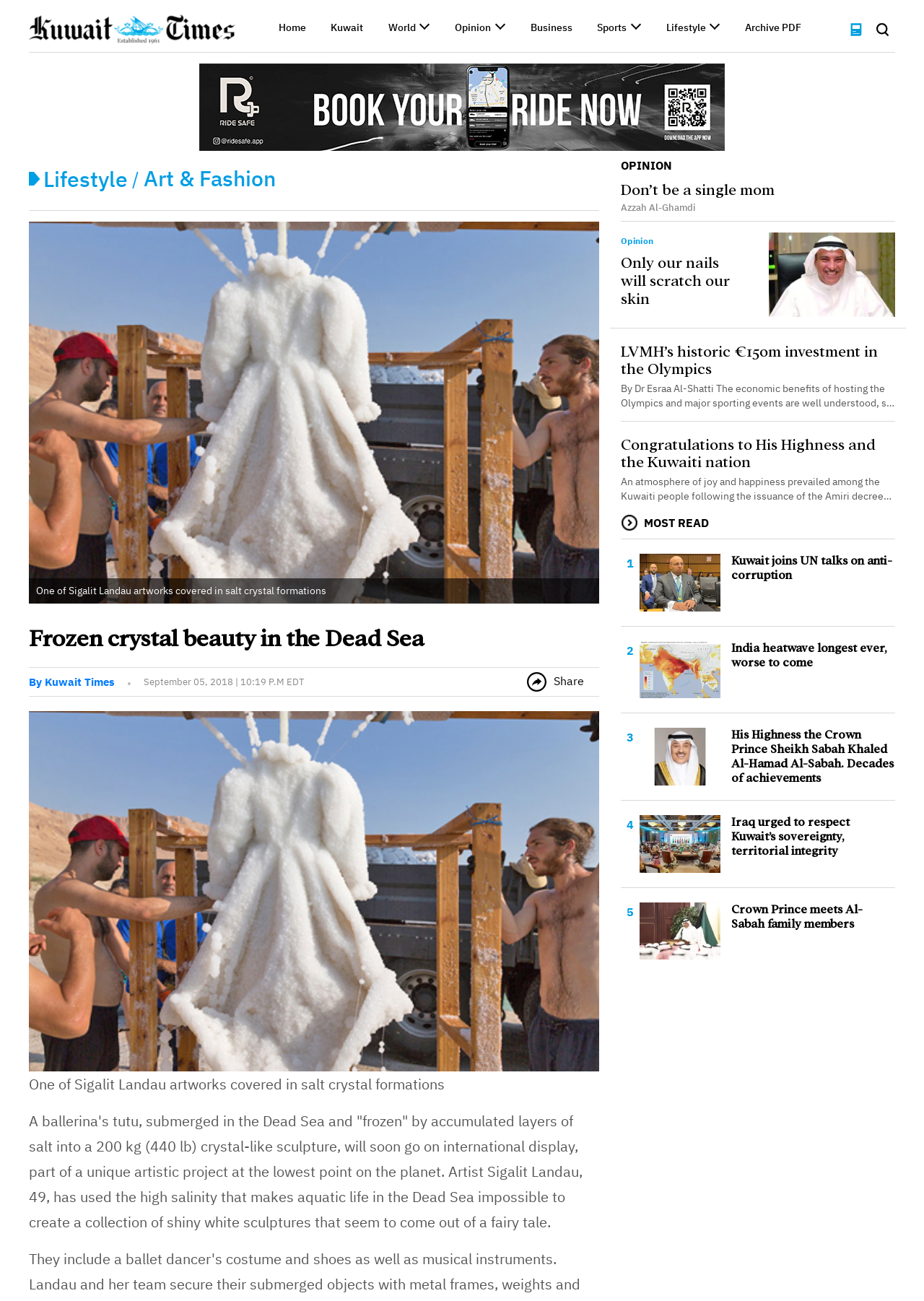Predict the bounding box coordinates for the UI element described as: "Middle East". The coordinates should be four float numbers between 0 and 1, presented as [left, top, right, bottom].

[0.416, 0.034, 0.474, 0.044]